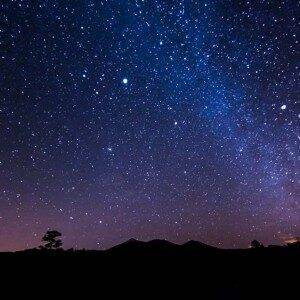What is the color of the backdrop in the image?
Give a one-word or short phrase answer based on the image.

Deep indigo